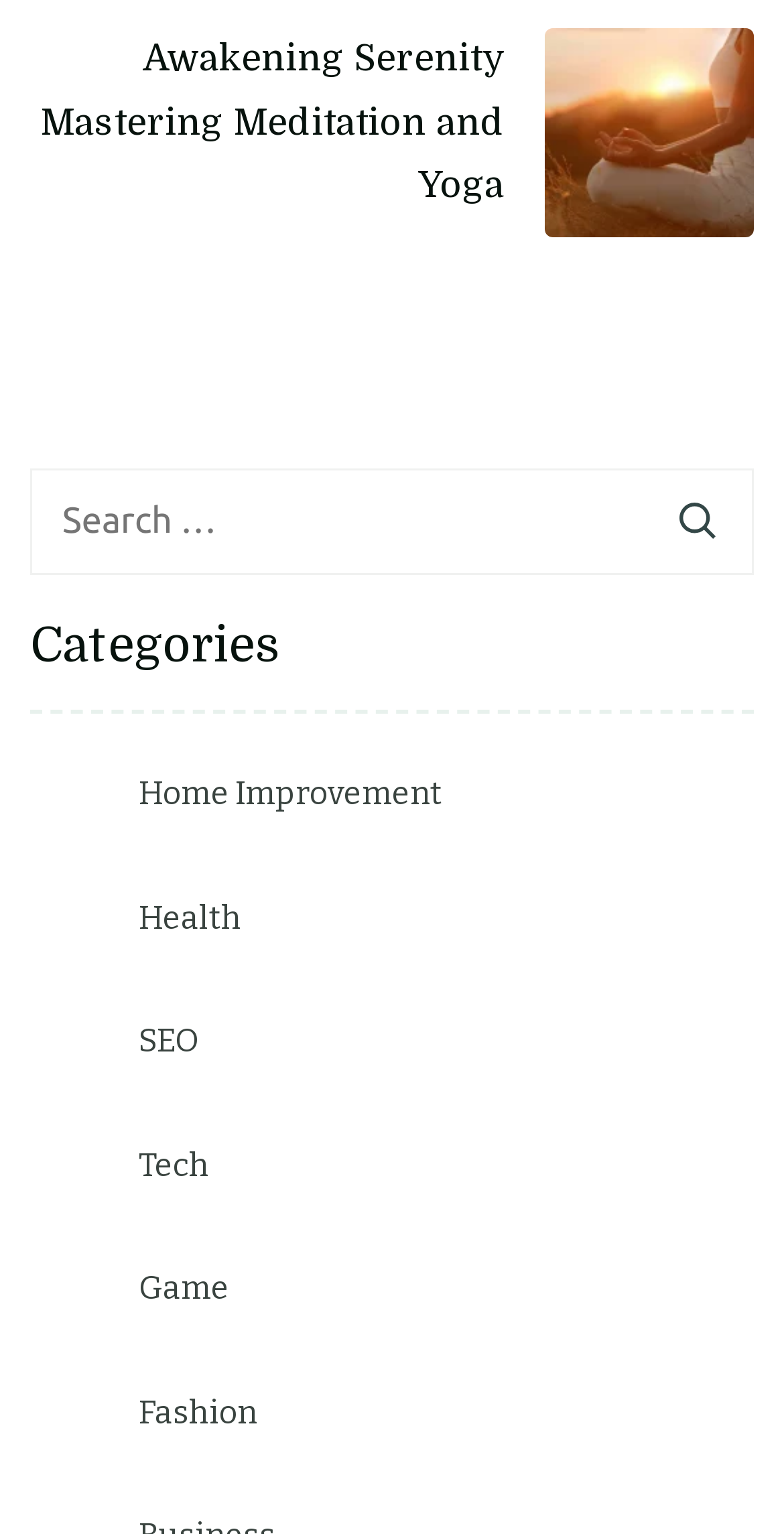Please answer the following question as detailed as possible based on the image: 
What is the position of the search box on the webpage?

The search box is located at the top of the webpage, and its bounding box coordinates indicate that it is positioned towards the right side of the webpage. Specifically, the x1 coordinate of the search box is 0.038, which is closer to the right side of the webpage than the left side.